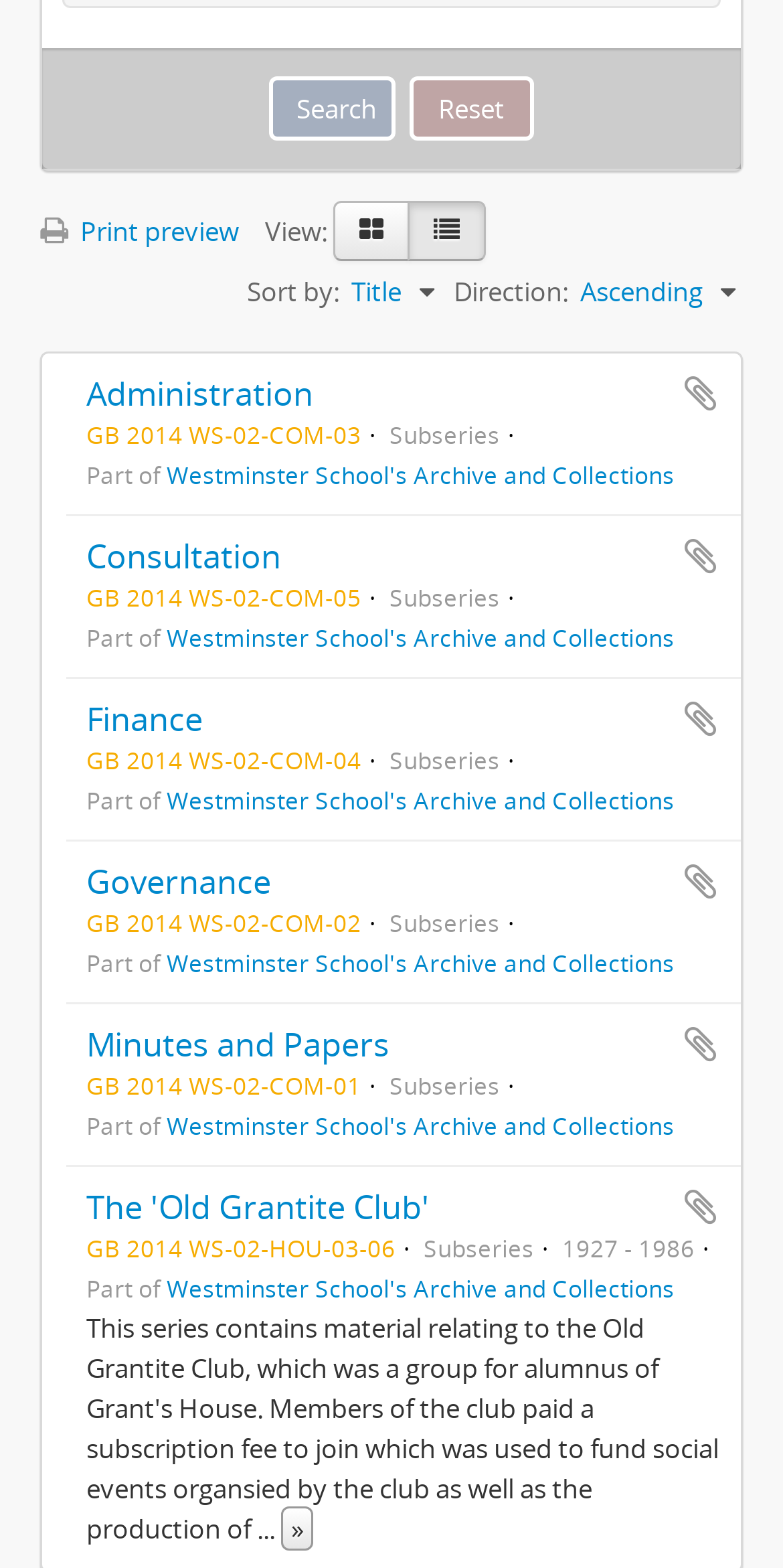Answer the question with a brief word or phrase:
What is the function of the 'Search' button?

Search